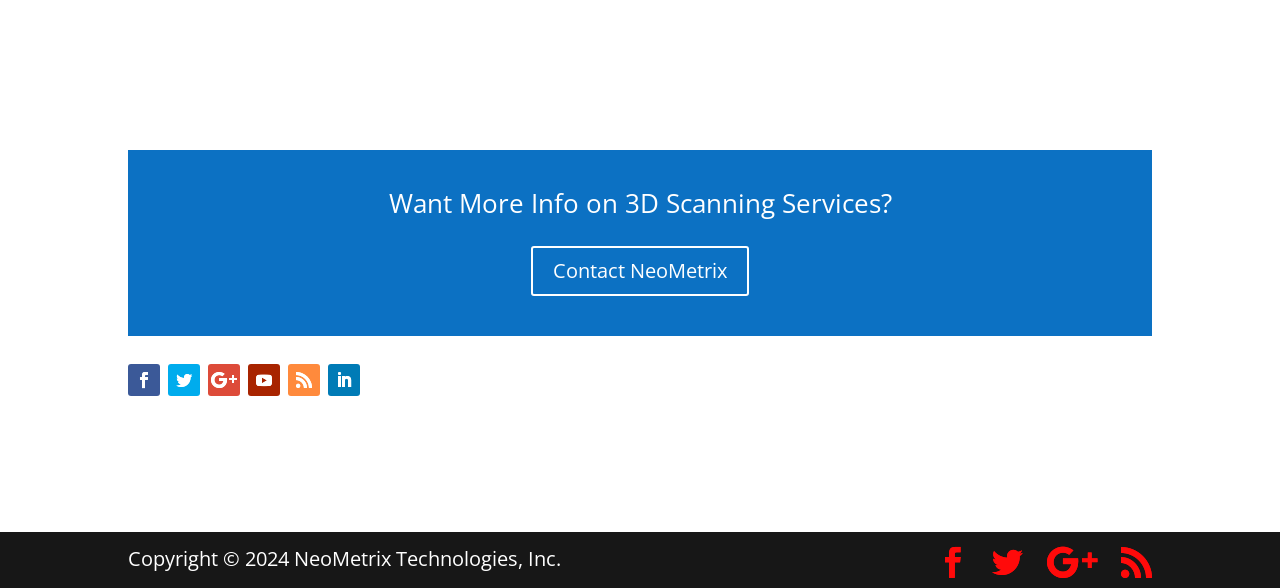Locate the bounding box coordinates of the clickable region to complete the following instruction: "Click on 'Want More Info on 3D Scanning Services?'."

[0.147, 0.323, 0.853, 0.384]